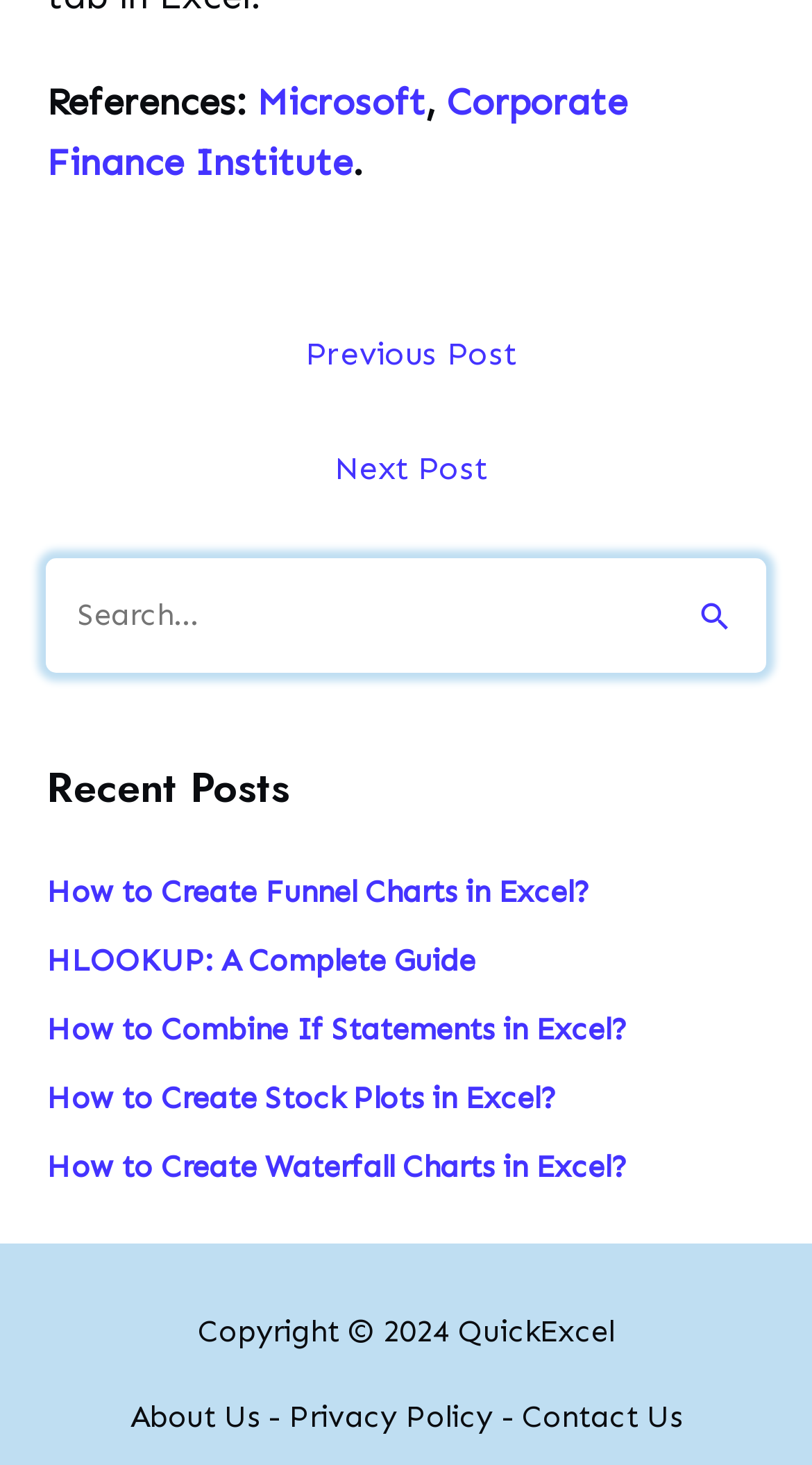What is the purpose of the search box?
Based on the screenshot, answer the question with a single word or phrase.

To search the website